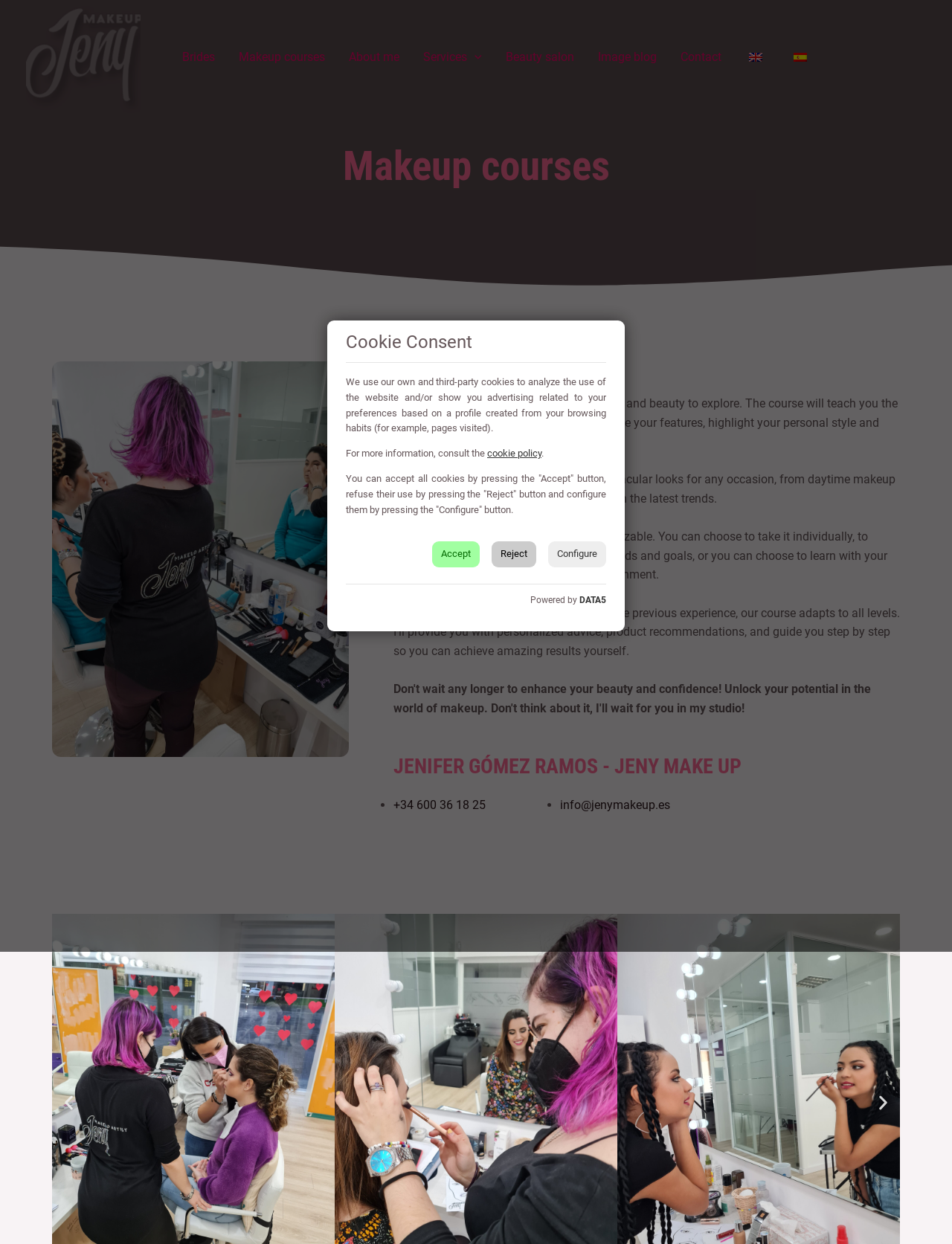How many navigation links are there?
Ensure your answer is thorough and detailed.

I counted the number of links under the 'Site Navigation' section, which includes 'Brides', 'Makeup courses', 'About me', 'Services Menu Toggle', 'Beauty salon', 'Image blog', 'Contact', and 'en_GB'/'es_ES' language options.